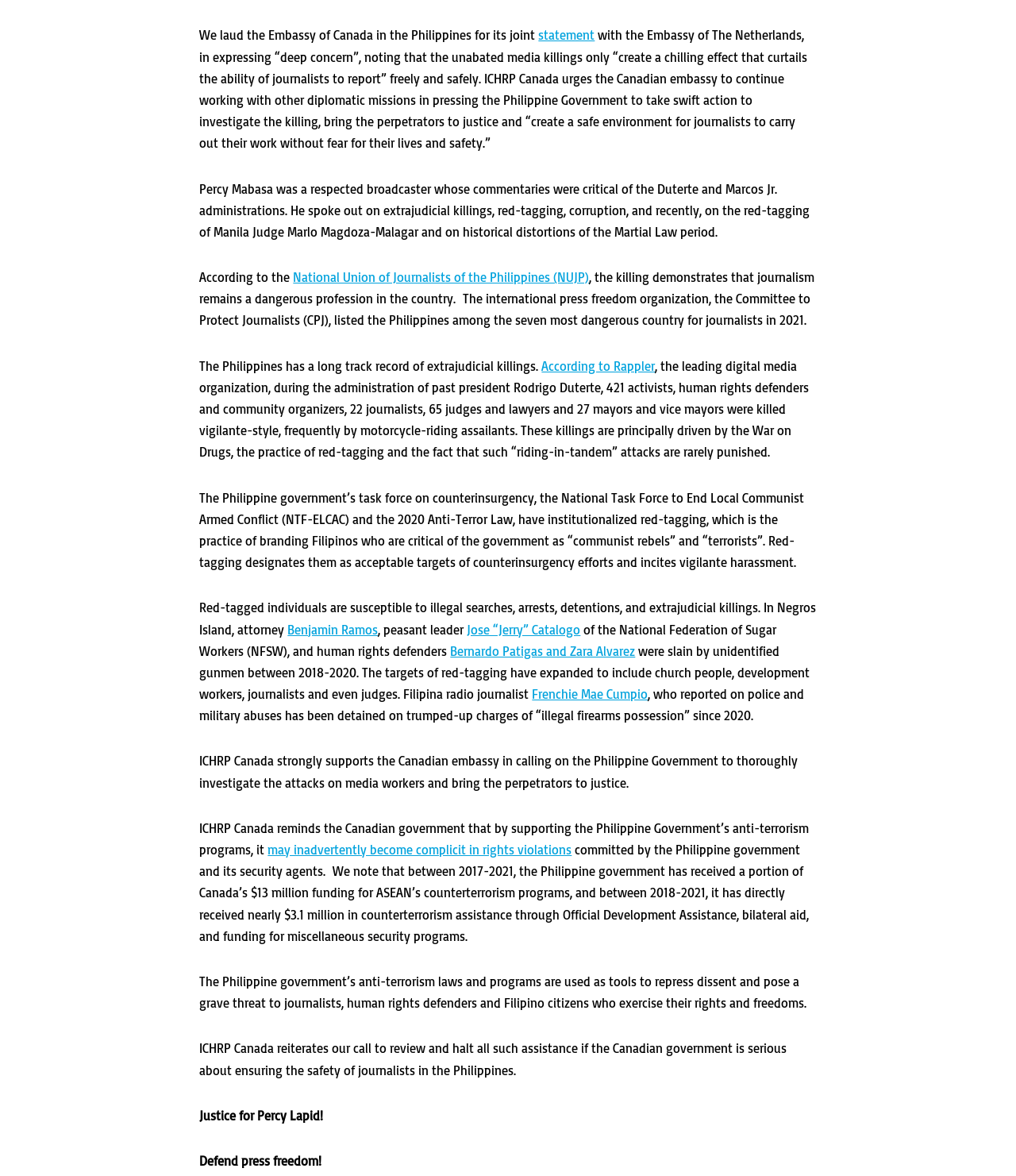Given the description "statement", provide the bounding box coordinates of the corresponding UI element.

[0.53, 0.023, 0.585, 0.037]